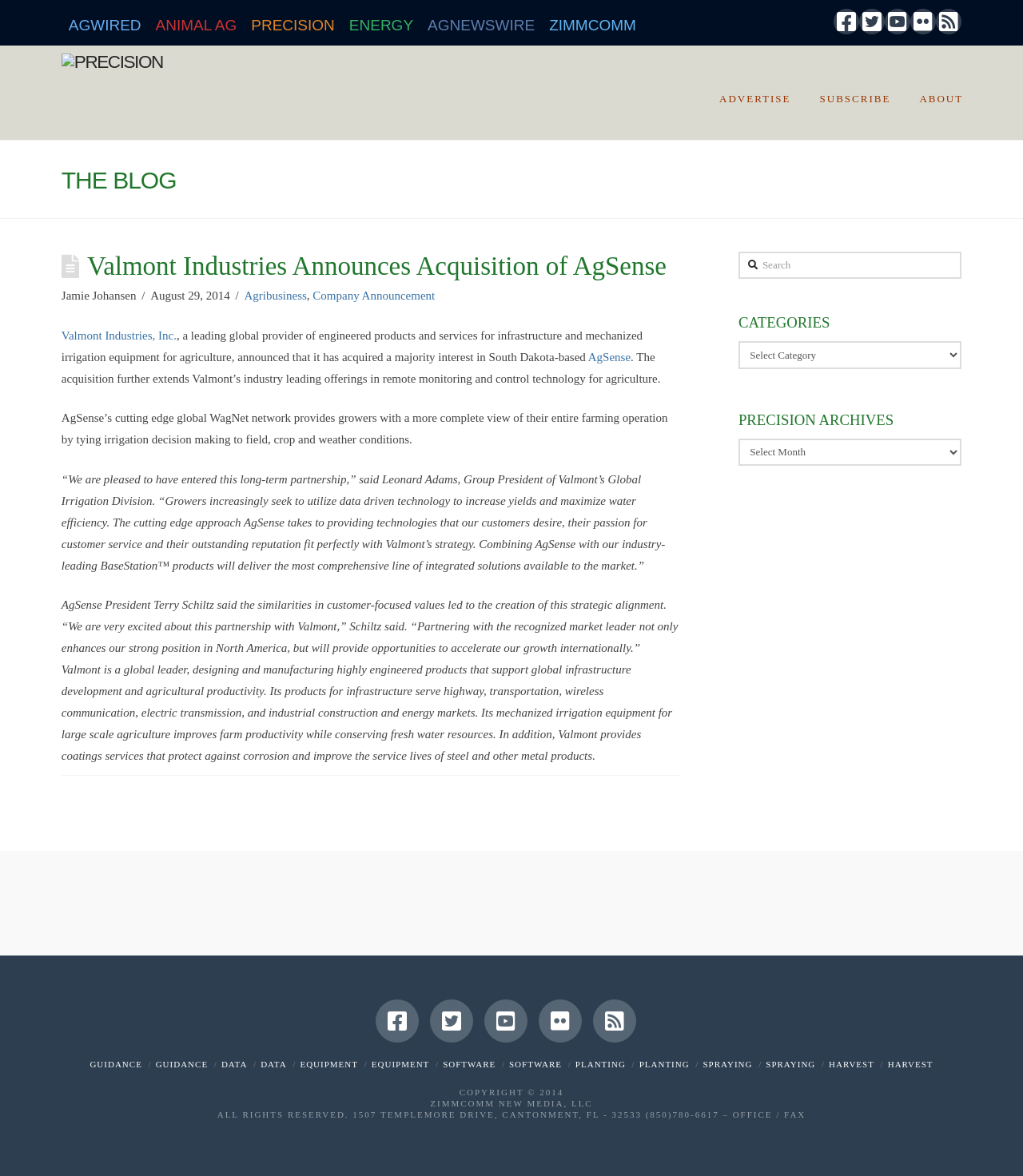Analyze the image and give a detailed response to the question:
What is the year mentioned in the article?

The article mentions the date 'August 29, 2014' as the publication date, and also mentions 'COPYRIGHT © 2014' at the bottom of the page. Therefore, the year mentioned in the article is 2014.